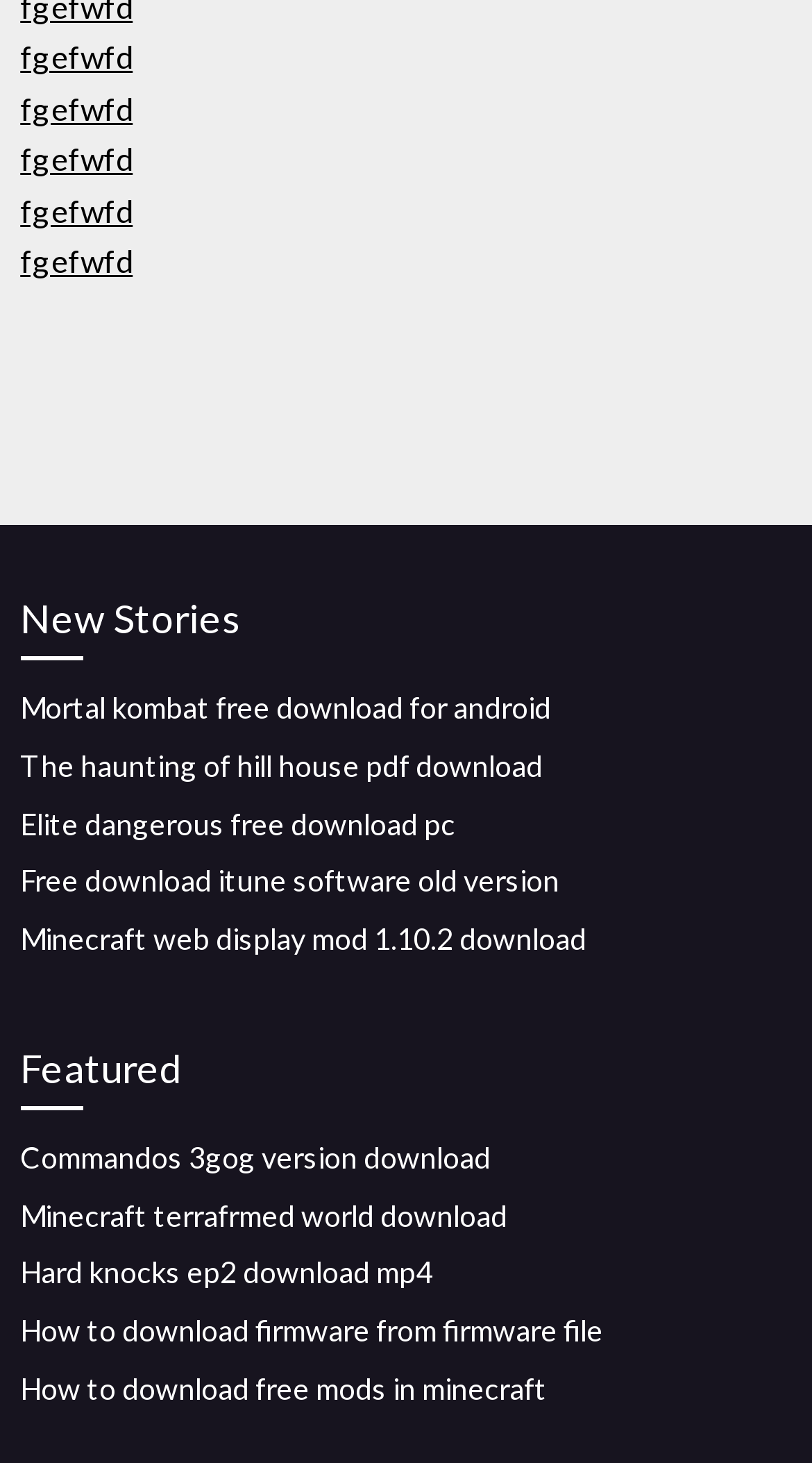Determine the bounding box coordinates of the section I need to click to execute the following instruction: "Download Mortal Kombat for Android". Provide the coordinates as four float numbers between 0 and 1, i.e., [left, top, right, bottom].

[0.025, 0.471, 0.679, 0.496]